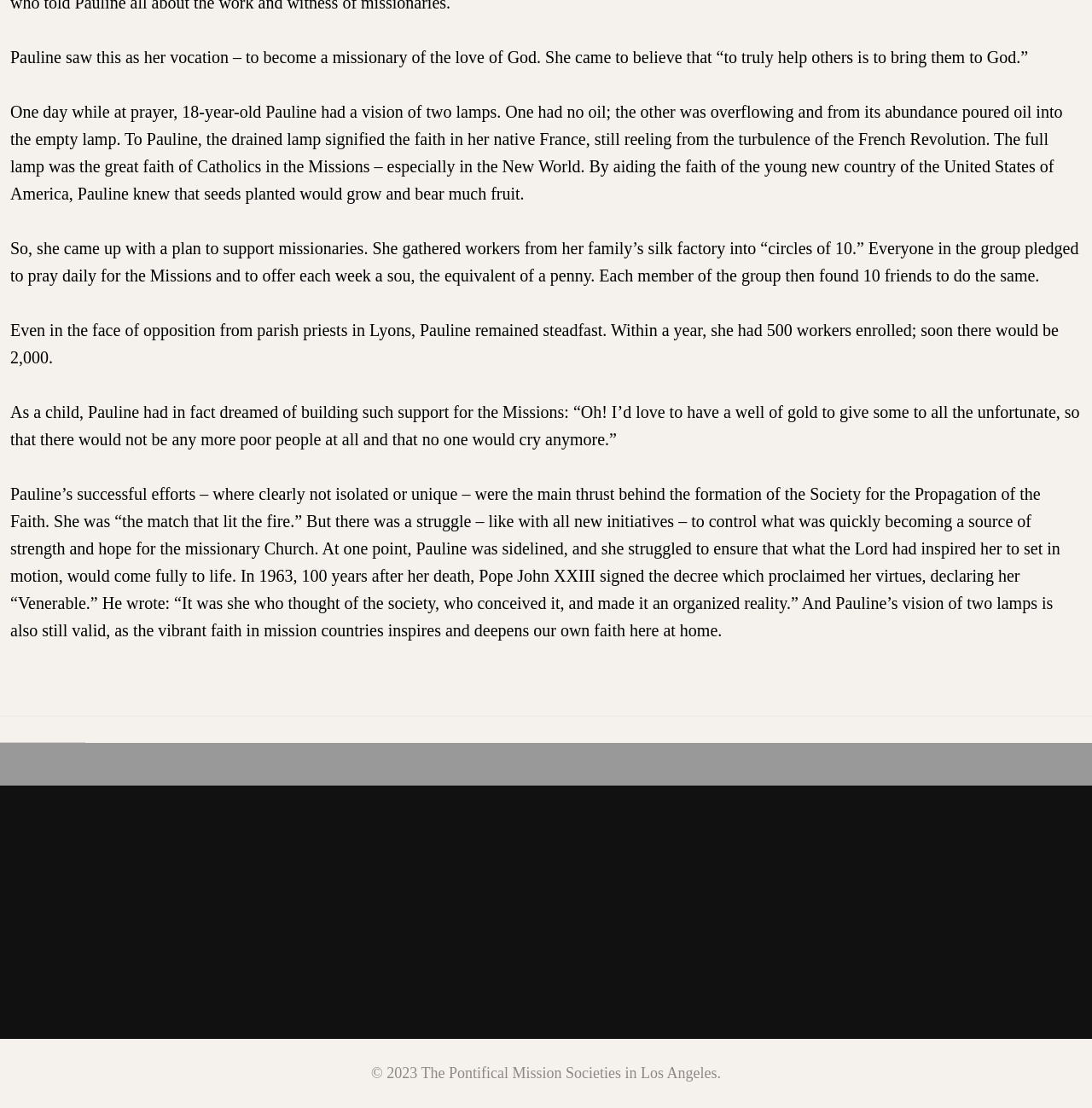What is Pauline's vision?
Refer to the image and answer the question using a single word or phrase.

Two lamps